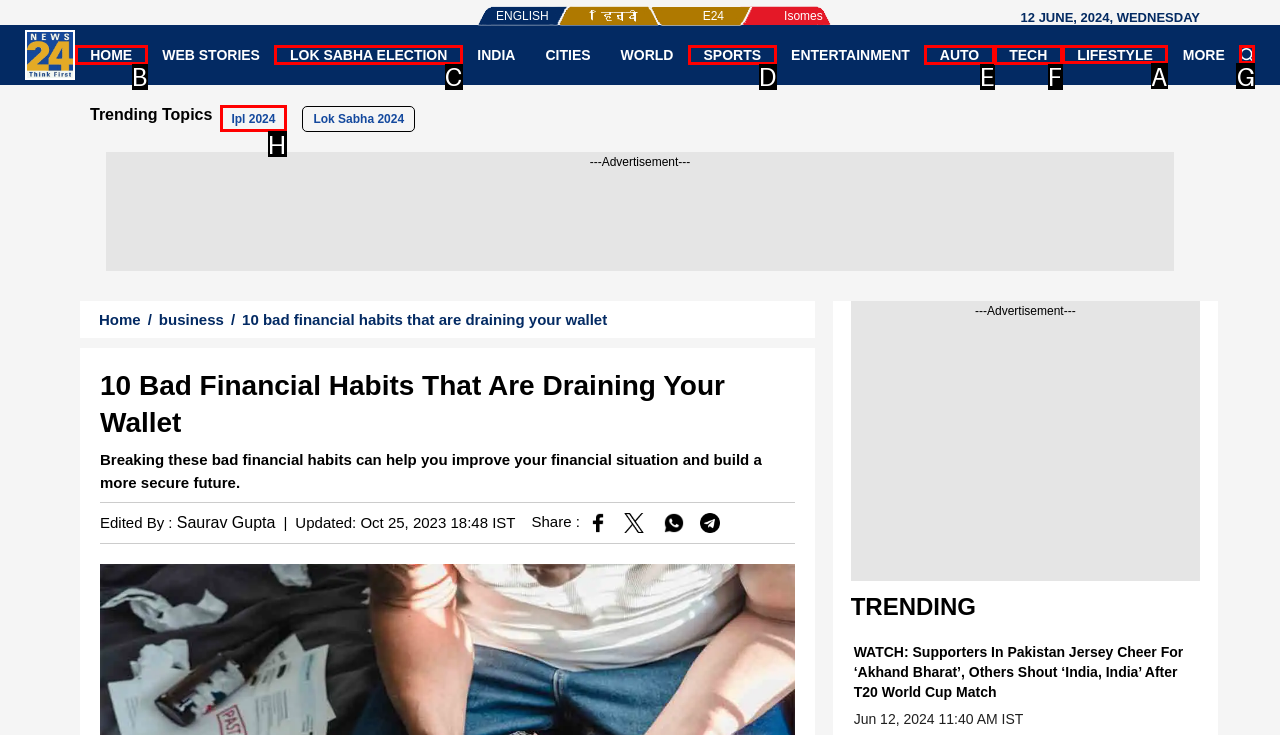Pick the right letter to click to achieve the task: Click on the 'LIFESTYLE' link
Answer with the letter of the correct option directly.

A